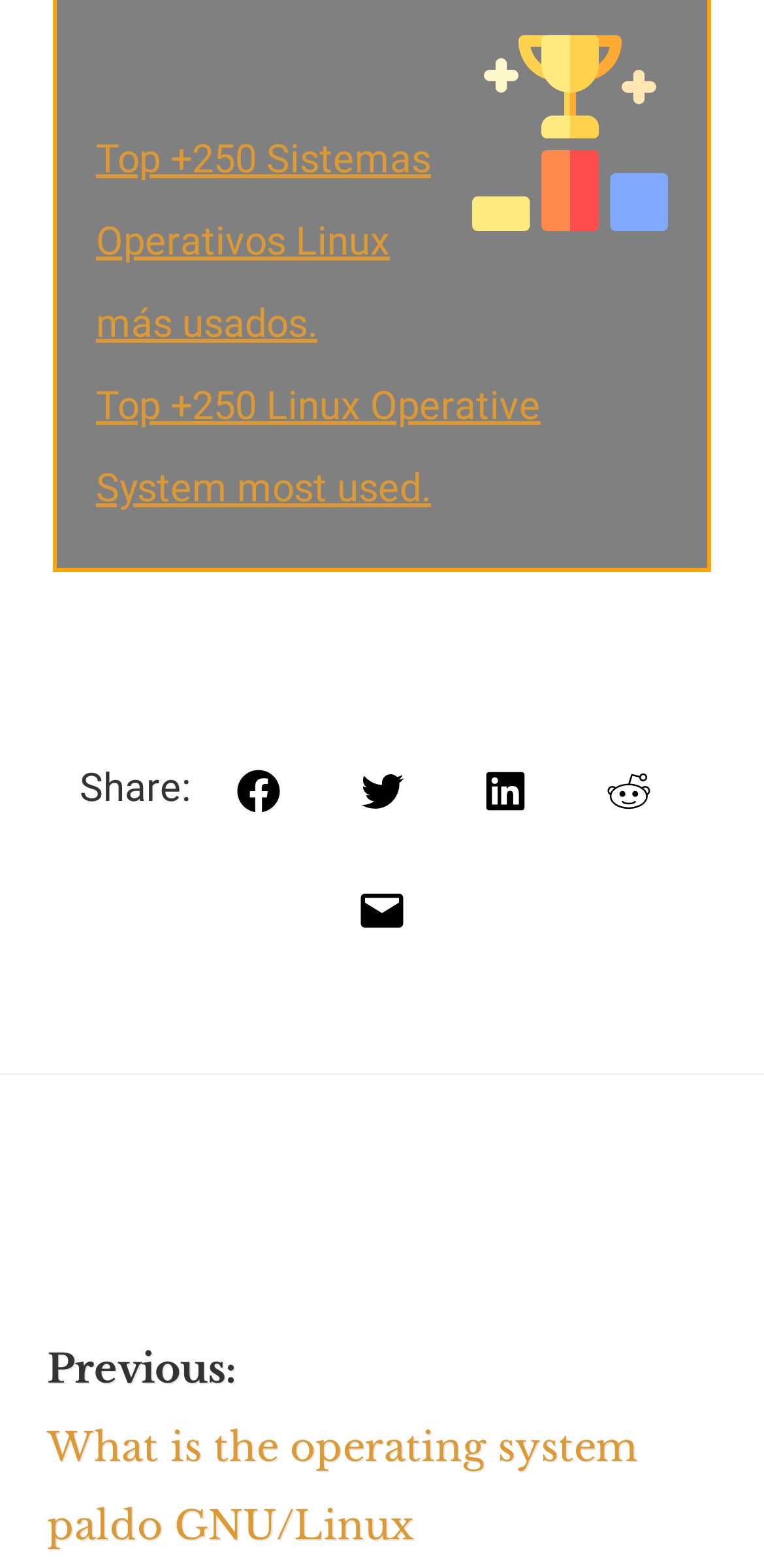Please identify the bounding box coordinates of the clickable element to fulfill the following instruction: "Share on LinkedIn". The coordinates should be four float numbers between 0 and 1, i.e., [left, top, right, bottom].

[0.601, 0.476, 0.719, 0.533]